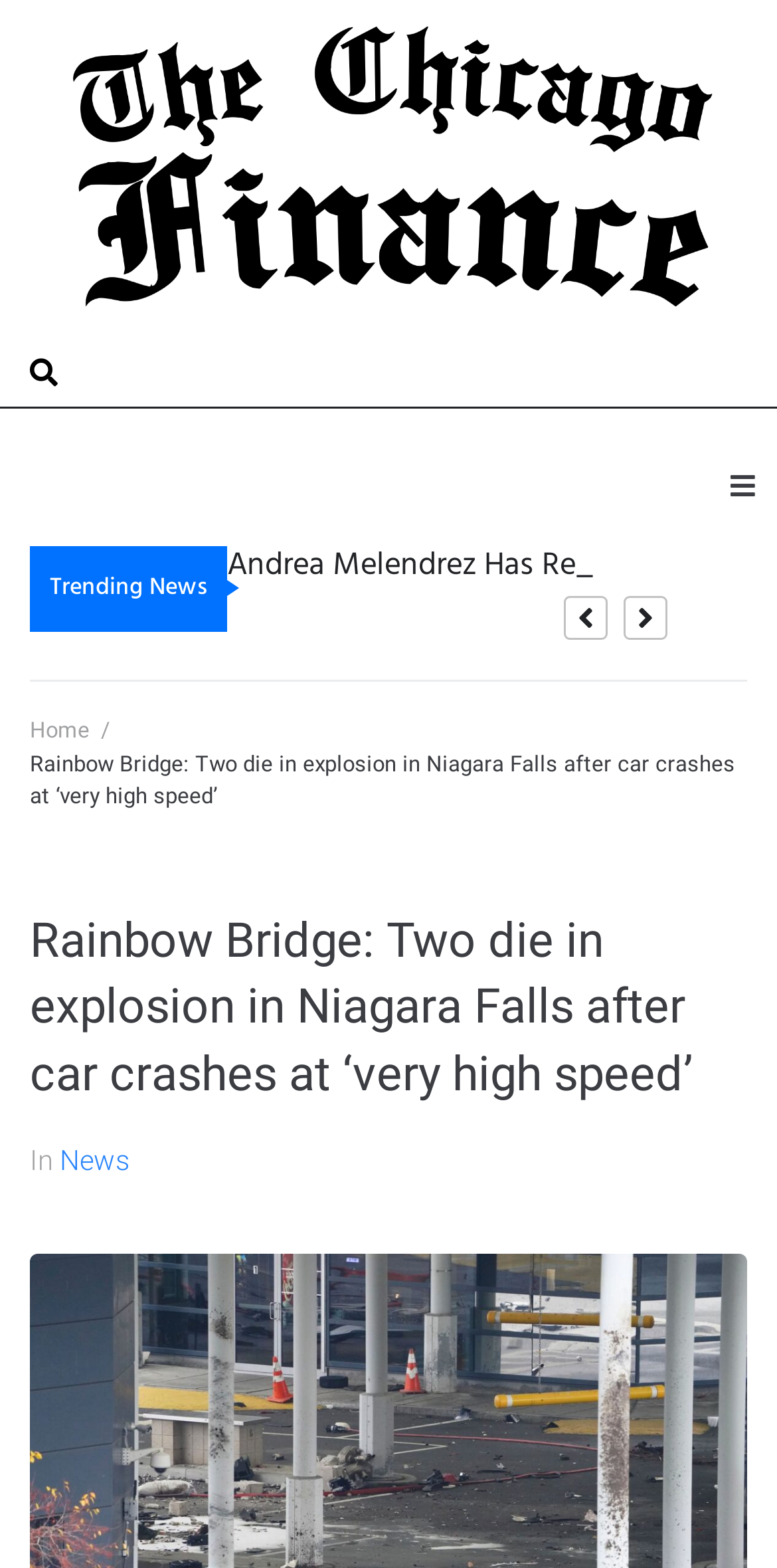Identify and provide the main heading of the webpage.

Rainbow Bridge: Two die in explosion in Niagara Falls after car crashes at ‘very high speed’